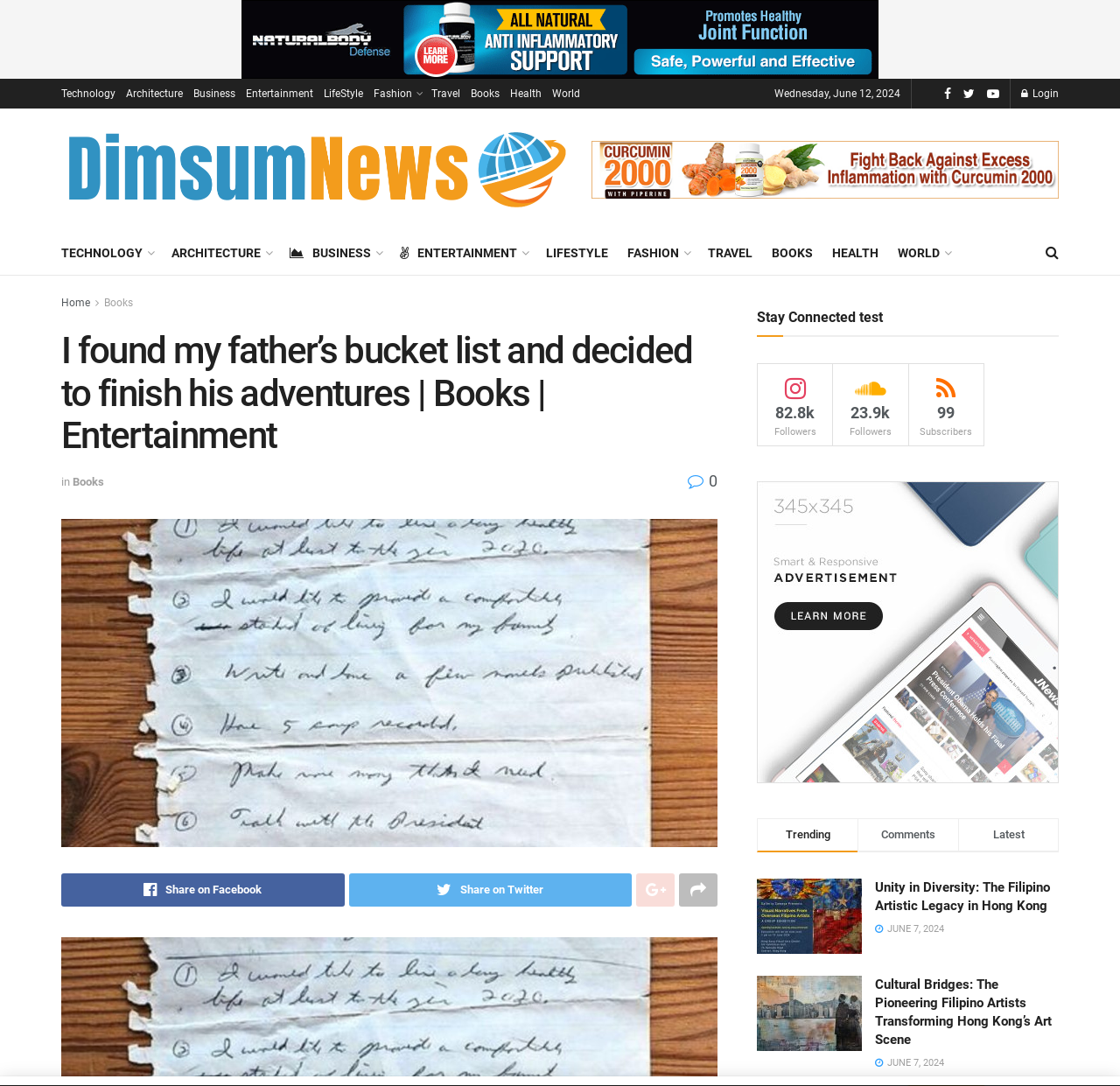Find the bounding box coordinates of the element to click in order to complete this instruction: "Click on the 'Visual Narrative Exhibition Final - 2' link". The bounding box coordinates must be four float numbers between 0 and 1, denoted as [left, top, right, bottom].

[0.676, 0.809, 0.77, 0.878]